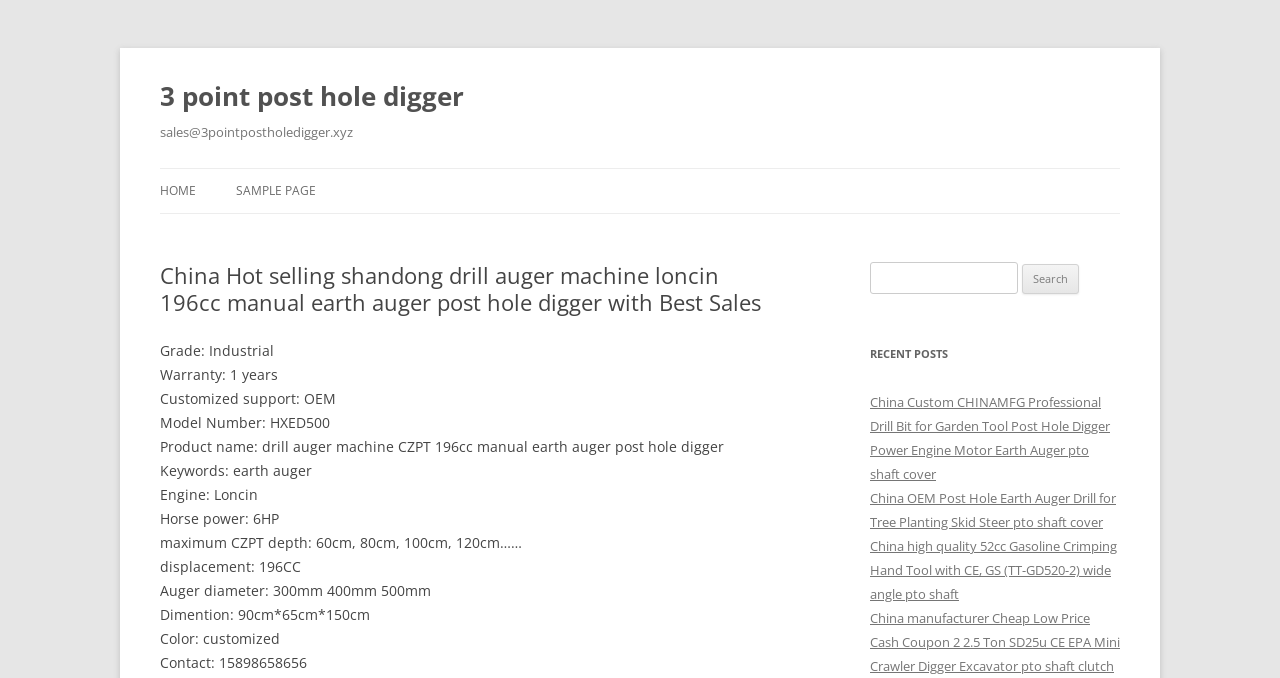Describe all the key features and sections of the webpage thoroughly.

The webpage appears to be a product page for a drill auger machine, specifically the "China Hot selling shandong drill auger machine loncin 196cc manual earth auger post hole digger with Best Sales | 3 point post hole digger". 

At the top of the page, there is a heading with the product name, followed by a link to the same product name. Below this, there is a heading with an email address, "sales@3pointpostholedigger.xyz". 

To the right of these headings, there is a link to "Skip to content". 

On the left side of the page, there are several links to navigate to different sections, including "HOME" and "SAMPLE PAGE". 

Below these links, there is a header section with the product name again, followed by several lines of text describing the product's features, including its grade, warranty, customized support, model number, product name, keywords, engine, horsepower, maximum drilling depth, displacement, auger diameter, dimension, color, and contact information. 

On the right side of the page, there is a search bar with a label "Search for:" and a button to submit the search query. 

Below the search bar, there is a heading "RECENT POSTS" followed by four links to other products, including drill bits, post hole earth augers, gasoline crimping hand tools, and mini crawler diggers.